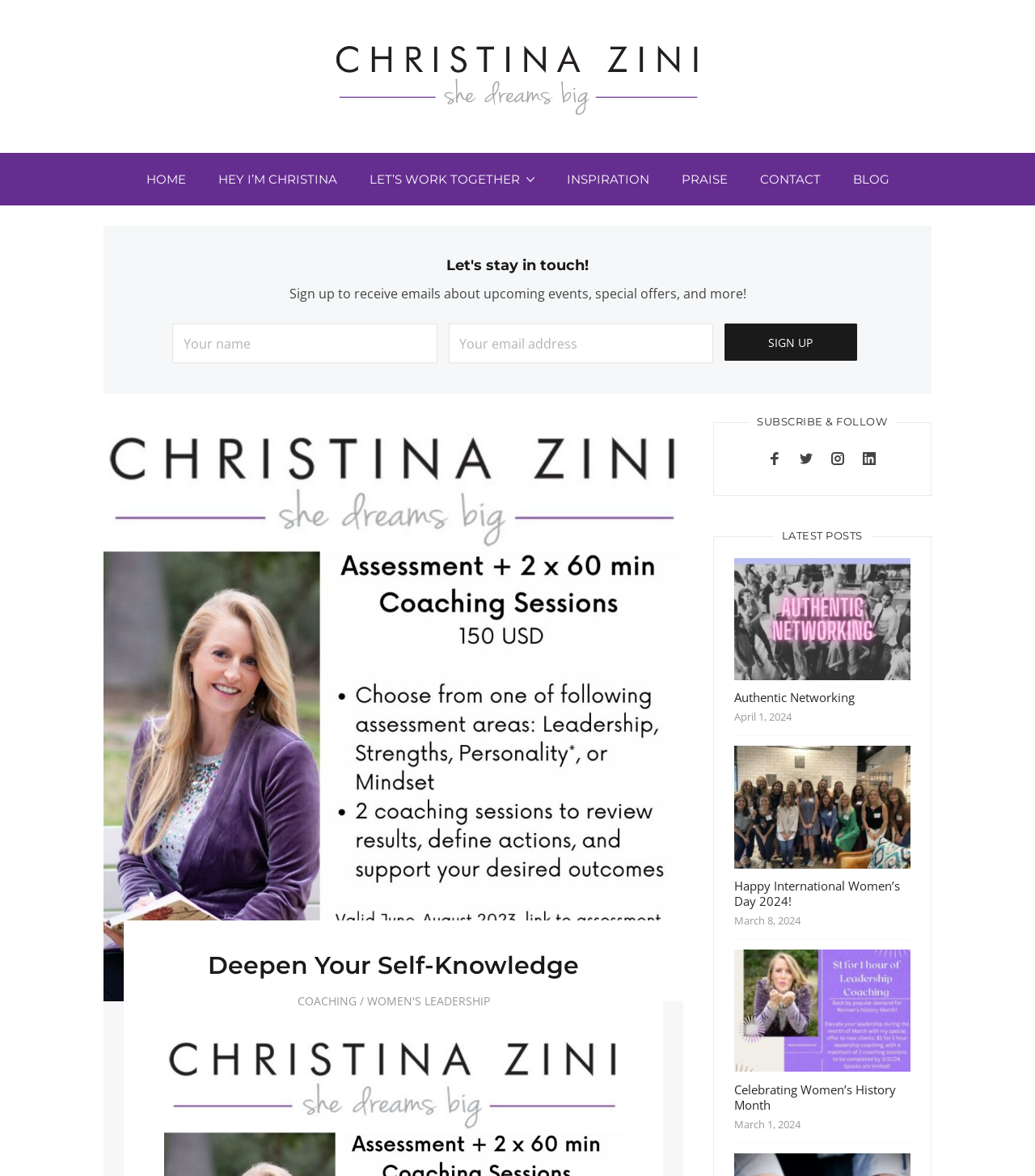What is the title of the latest blog post?
Provide a detailed answer to the question using information from the image.

I looked at the section labeled 'LATEST POSTS' and found that the latest blog post is titled 'Happy International Women’s Day 2024!', which is dated March 8, 2024.